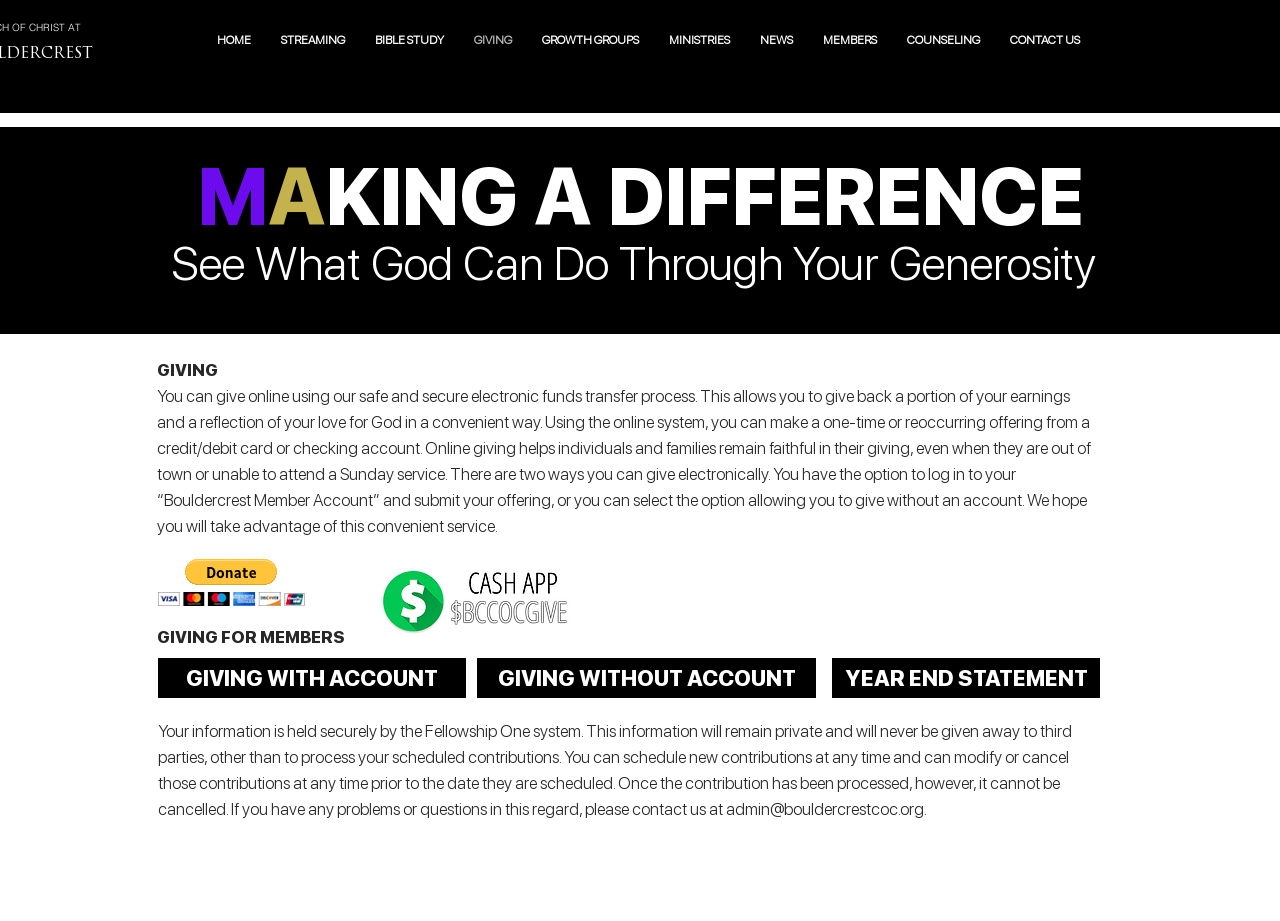Pinpoint the bounding box coordinates of the area that must be clicked to complete this instruction: "Click on the Donate via PayPal button".

[0.123, 0.607, 0.238, 0.658]